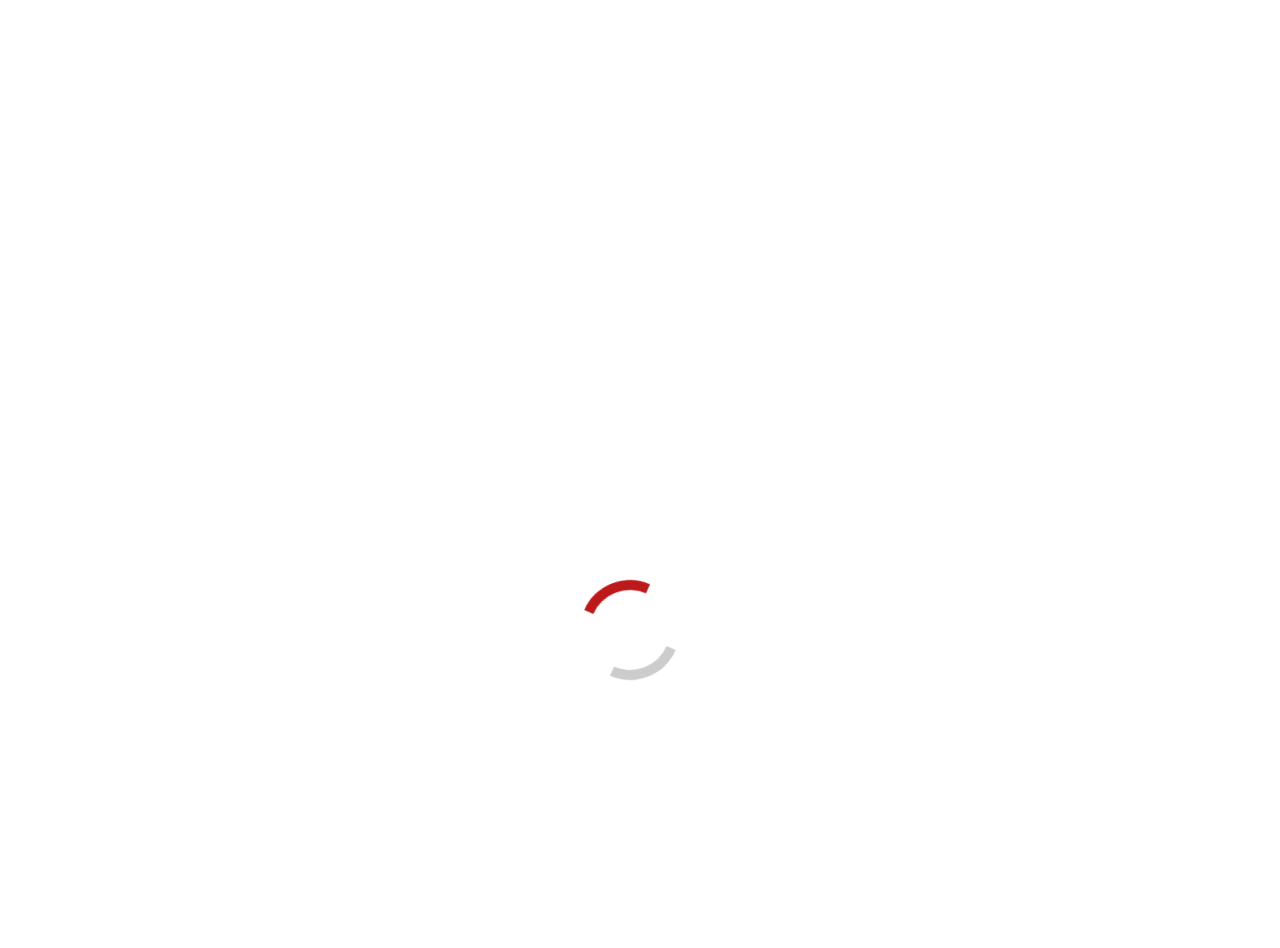How long does it take to read the message from Pope Francis?
Using the details from the image, give an elaborate explanation to answer the question.

The time it takes to read the message from Pope Francis can be found below the title of the message, where it is written as '7 min read'.